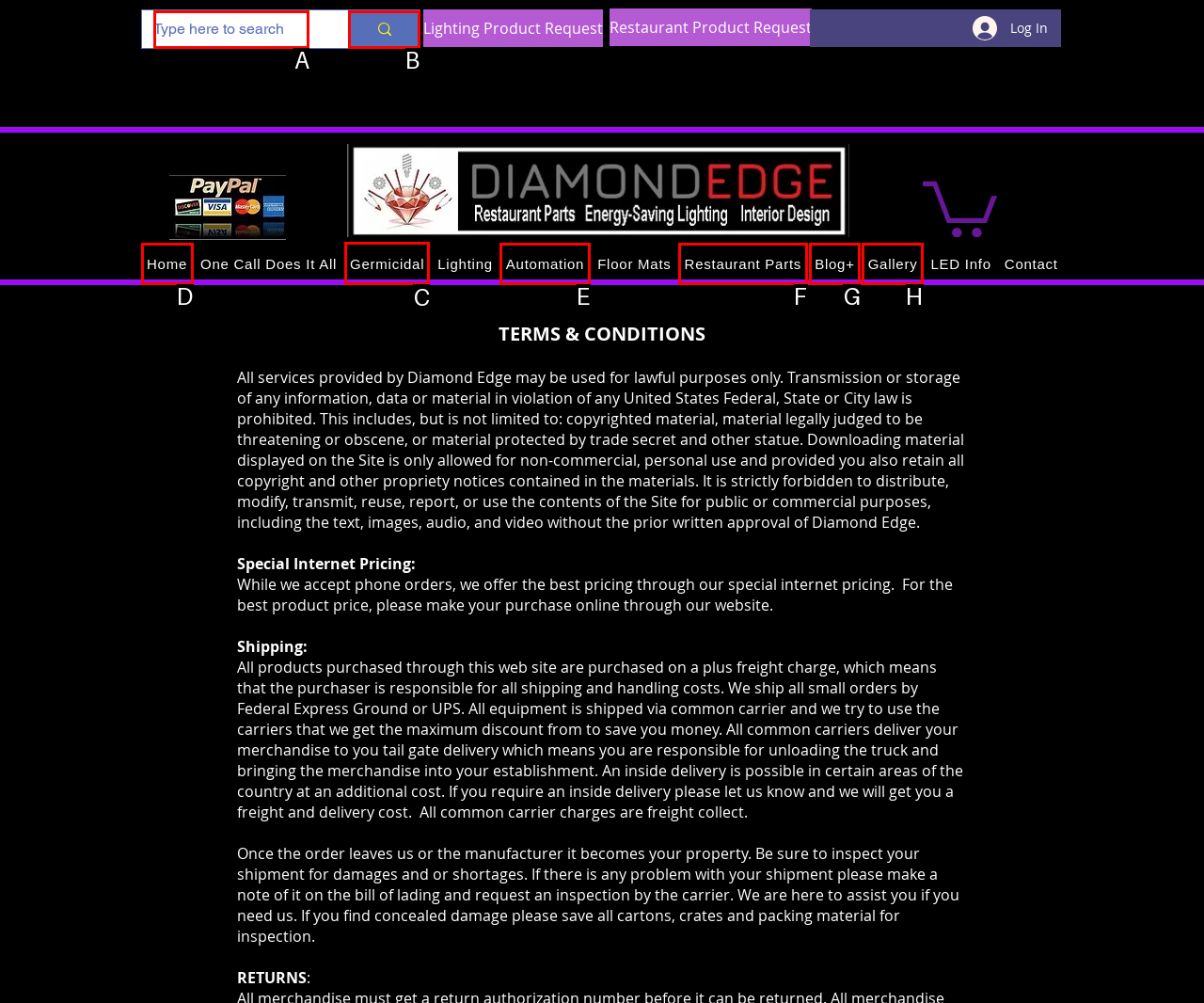From the given options, choose the one to complete the task: View the Germicidal products
Indicate the letter of the correct option.

C